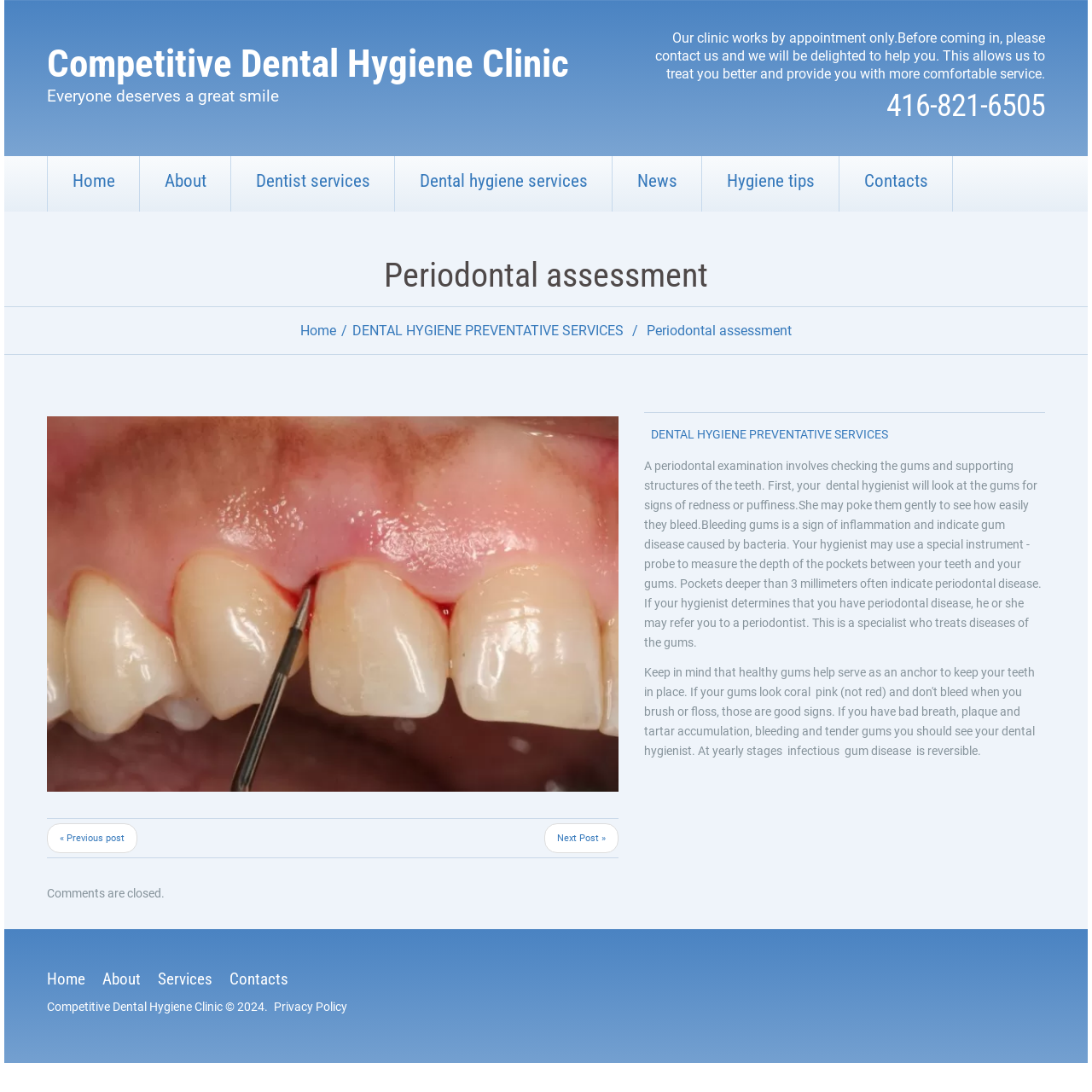Determine the coordinates of the bounding box that should be clicked to complete the instruction: "Call the phone number". The coordinates should be represented by four float numbers between 0 and 1: [left, top, right, bottom].

None